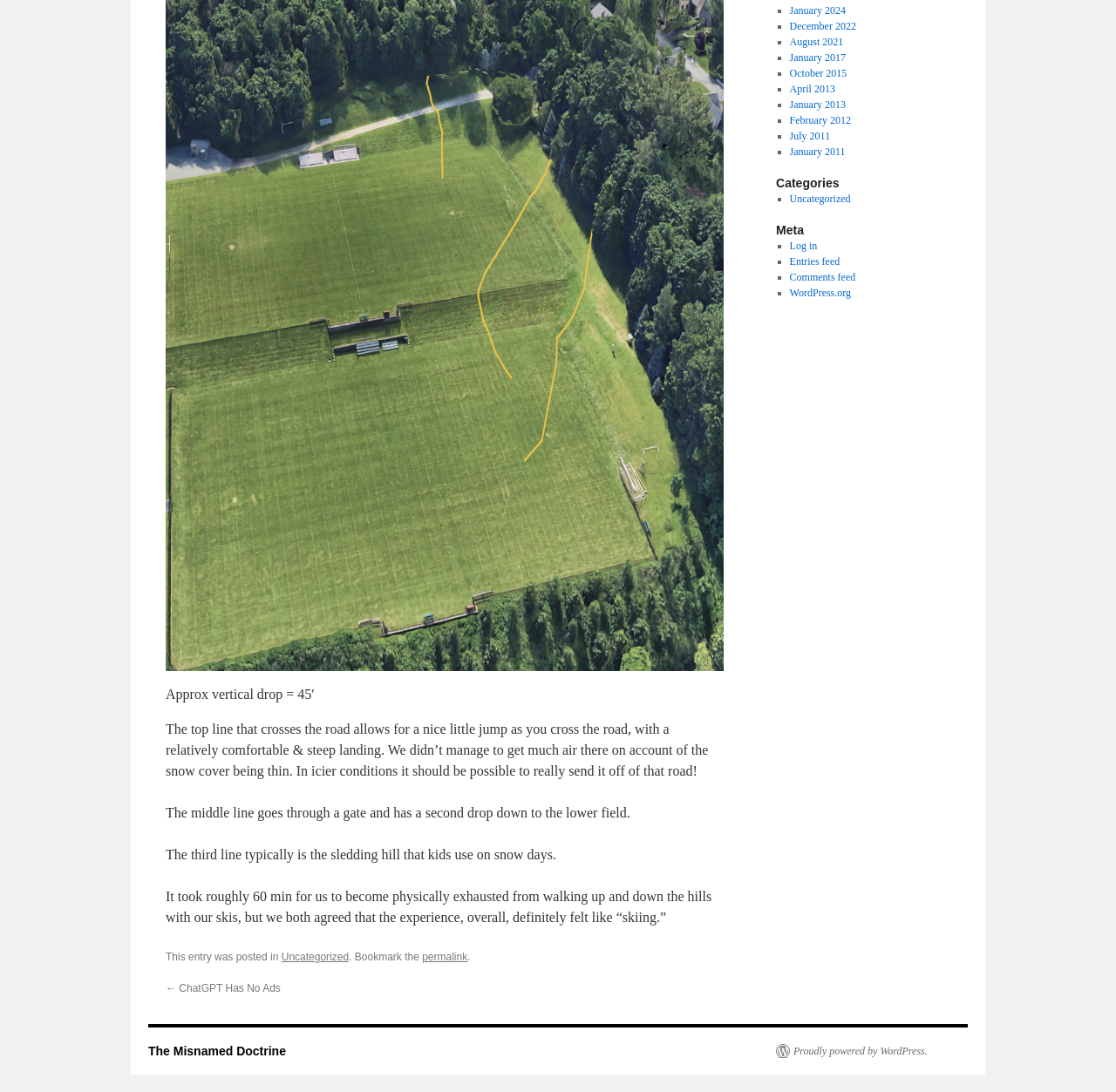From the webpage screenshot, predict the bounding box of the UI element that matches this description: "The Misnamed Doctrine".

[0.133, 0.956, 0.256, 0.969]